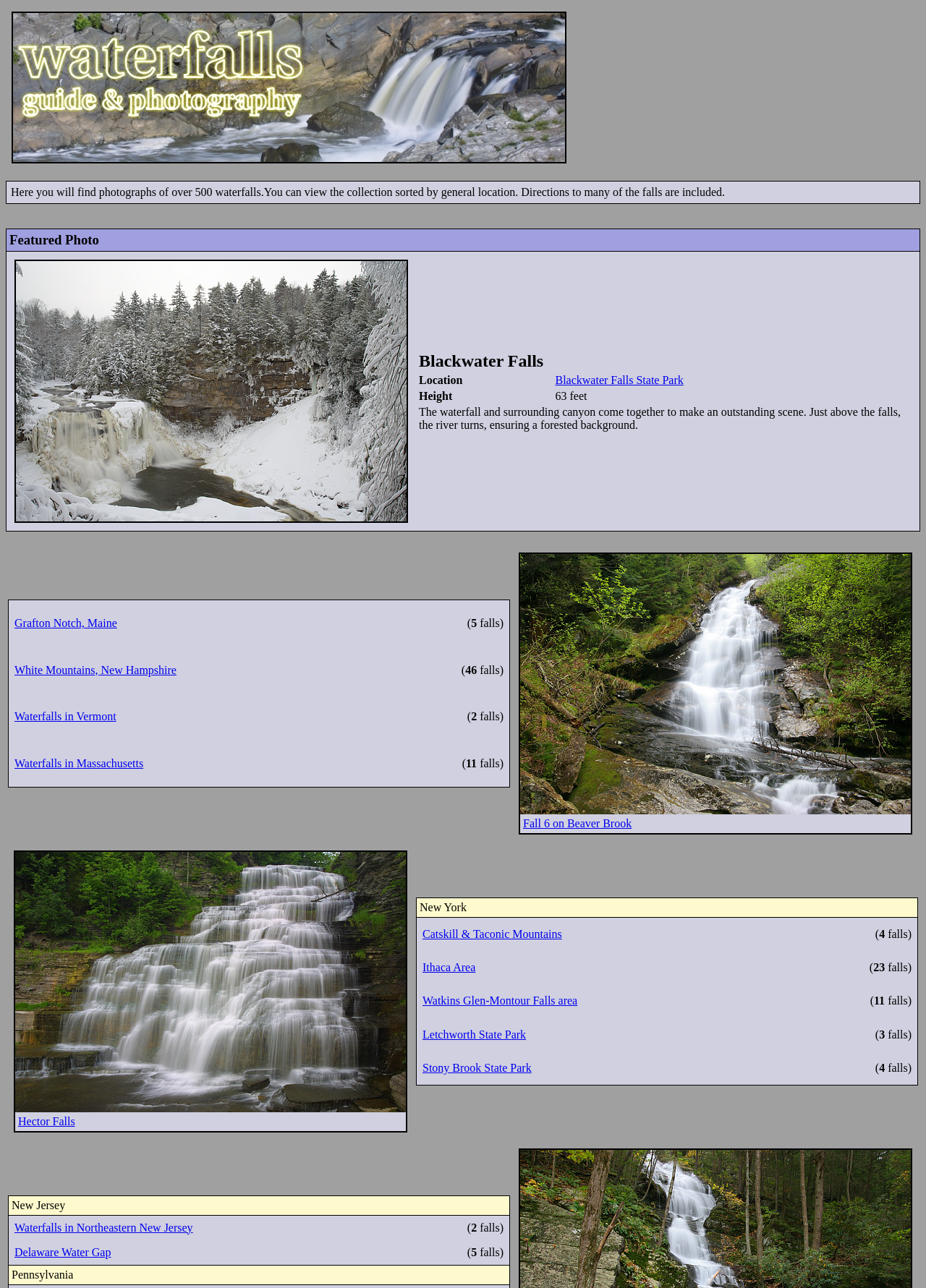Give an in-depth explanation of the webpage layout and content.

The webpage "Seven Miles of Waterfalls" features a collection of photographs and information about waterfalls. At the top of the page, there is a small image and a brief introduction that reads, "Here you will find photographs of over 500 waterfalls. You can view the collection sorted by general location. Directions to many of the falls are included." 

Below the introduction, there is a heading "Featured Photo" followed by a table with two columns. The left column contains a link with an image, and the right column displays information about a waterfall, including its location, height, and a brief description. 

Further down the page, there are three tables that list waterfalls by location. The first table lists waterfalls in Maine, New Hampshire, Vermont, and Massachusetts, with each location having a link to more information. The second table lists waterfalls in New York, including the Catskill and Taconic Mountains, Ithaca Area, Watkins Glen-Montour Falls area, Letchworth State Park, and Stony Brook State Park, each with a link to more information. The third table lists more waterfalls in New York, including Hector Falls. 

Throughout the page, there are several images and links to more information about each waterfall. The overall layout is organized by location, making it easy to navigate and find information about specific waterfalls.